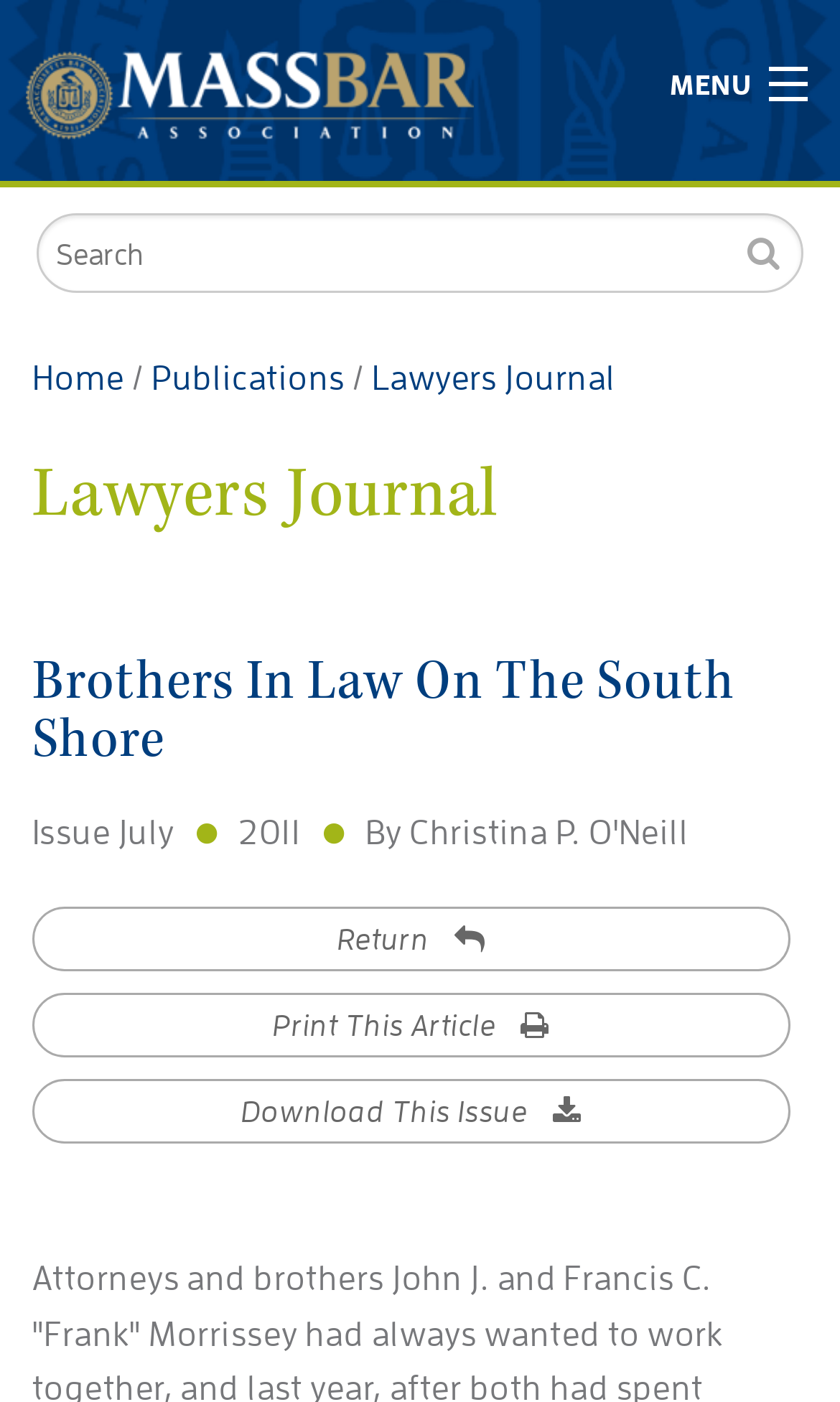Determine the bounding box coordinates for the area that should be clicked to carry out the following instruction: "Go to MBA News".

[0.041, 0.127, 0.225, 0.24]